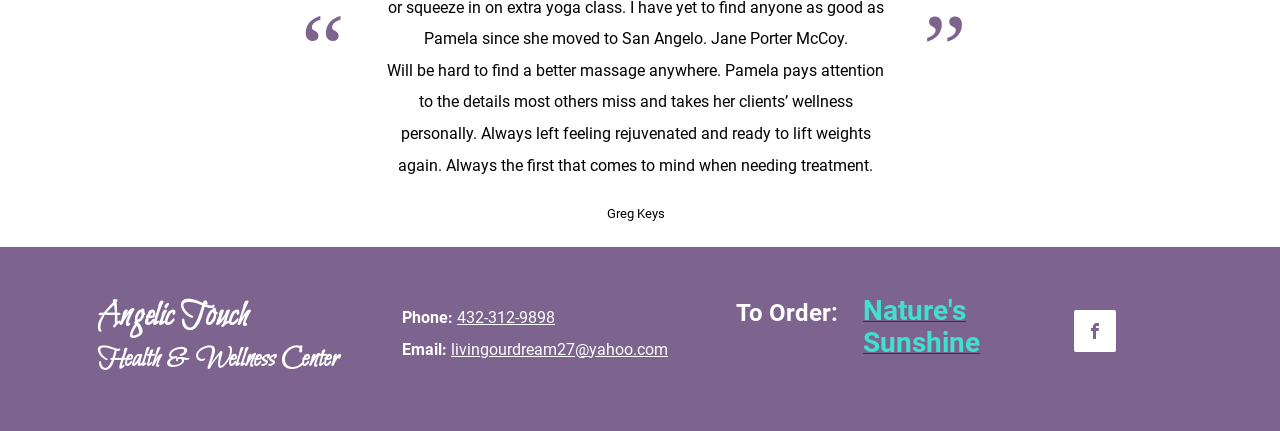Predict the bounding box for the UI component with the following description: "N​atu​re'​​s Sunshine".

[0.674, 0.707, 0.766, 0.826]